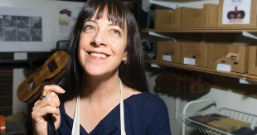Please provide a comprehensive response to the question based on the details in the image: What surrounds the artisan in the workshop?

The artisan is surrounded by boxes and shelves in the workshop, as described in the caption. This suggests an organized environment where creative processes take place, with the boxes and shelves likely holding various tools and materials for her craft.